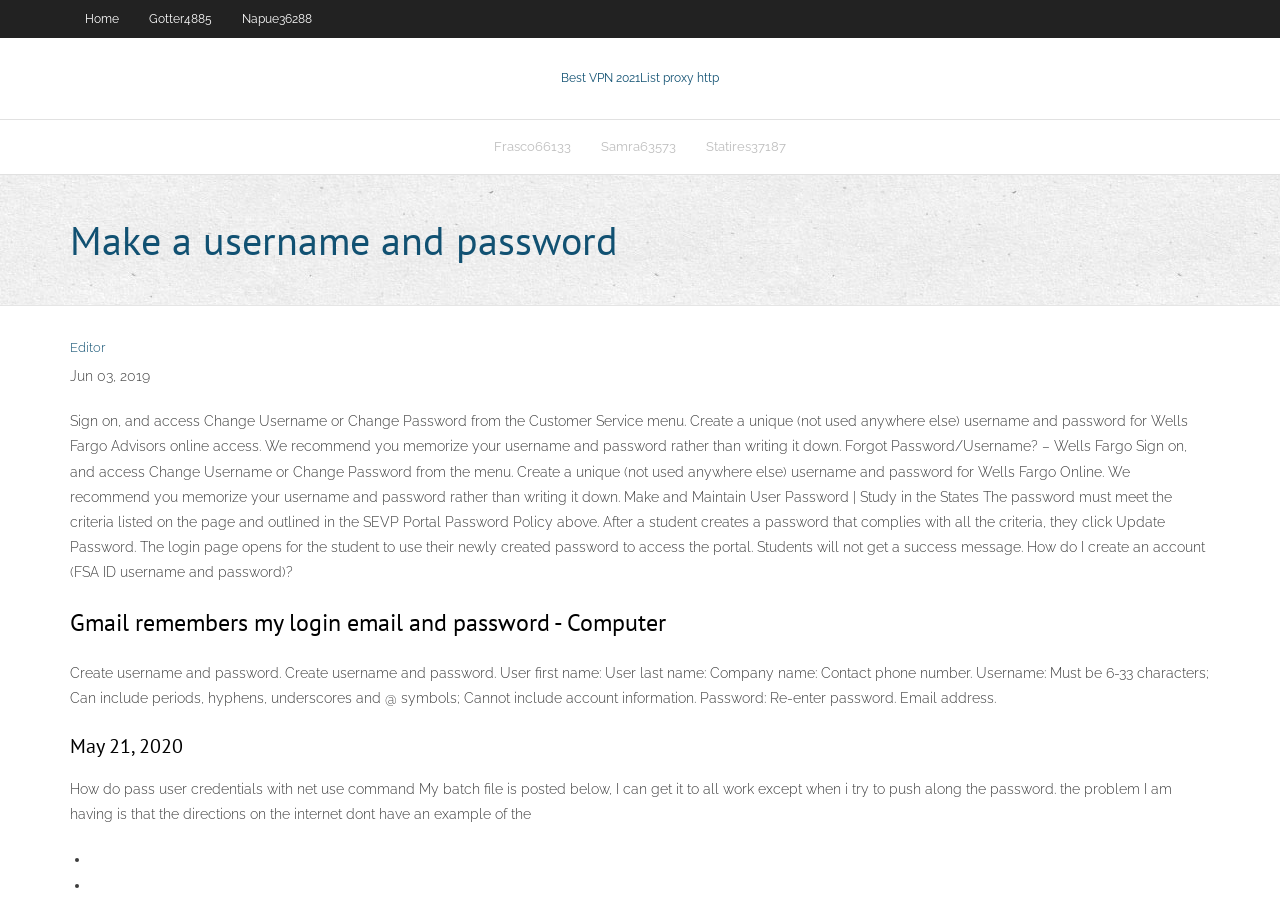Find the bounding box coordinates for the UI element that matches this description: "Best VPN 2021List proxy http".

[0.438, 0.079, 0.562, 0.094]